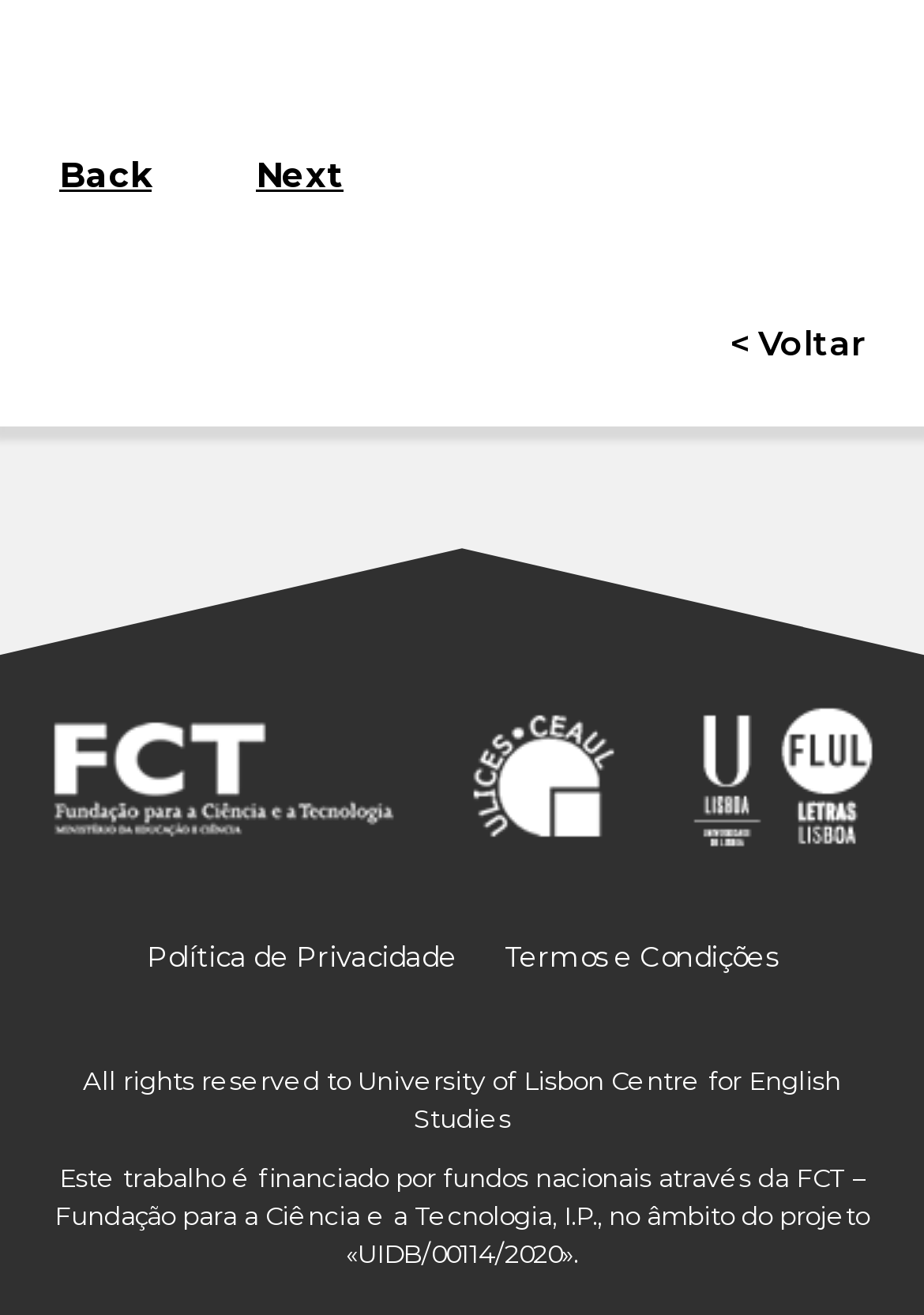Please find the bounding box coordinates of the element's region to be clicked to carry out this instruction: "view terms and conditions".

[0.546, 0.712, 0.841, 0.766]